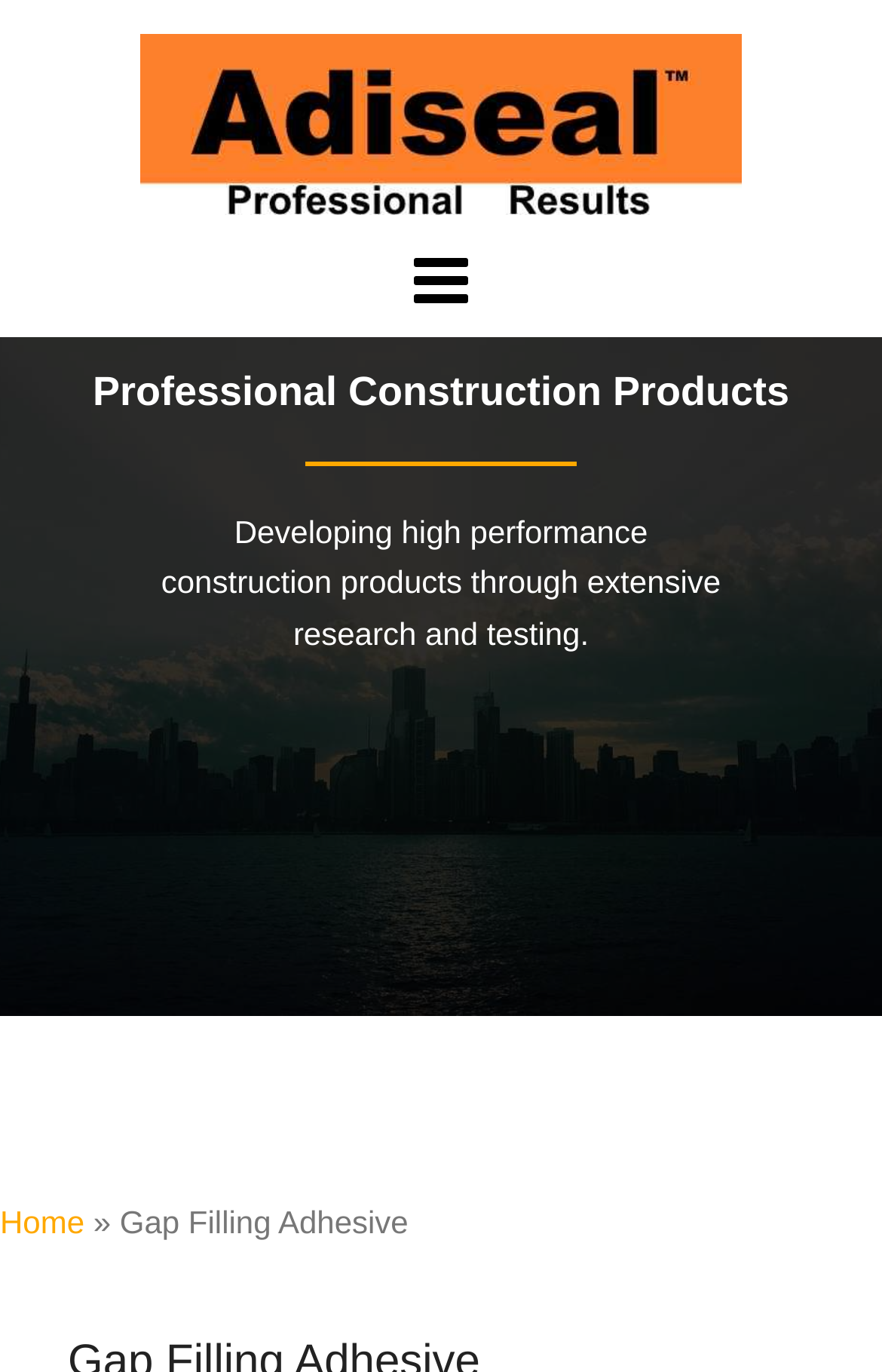Give a full account of the webpage's elements and their arrangement.

The webpage is about Adiseal GAP FILLING ADHESIVE, a strong and flexible adhesive with high gap fill capabilities. At the top, there is a logo of Adiseal, accompanied by a link to the Adiseal website. Below the logo, there is a heading that reads "Professional Construction Products". 

Underneath the heading, there is a paragraph of text that explains the company's mission to develop high-performance construction products through research and testing. 

At the bottom of the page, there is a navigation menu with a link to the "Home" page, followed by a right arrow symbol and then the text "Gap Filling Adhesive", which is likely the current page.